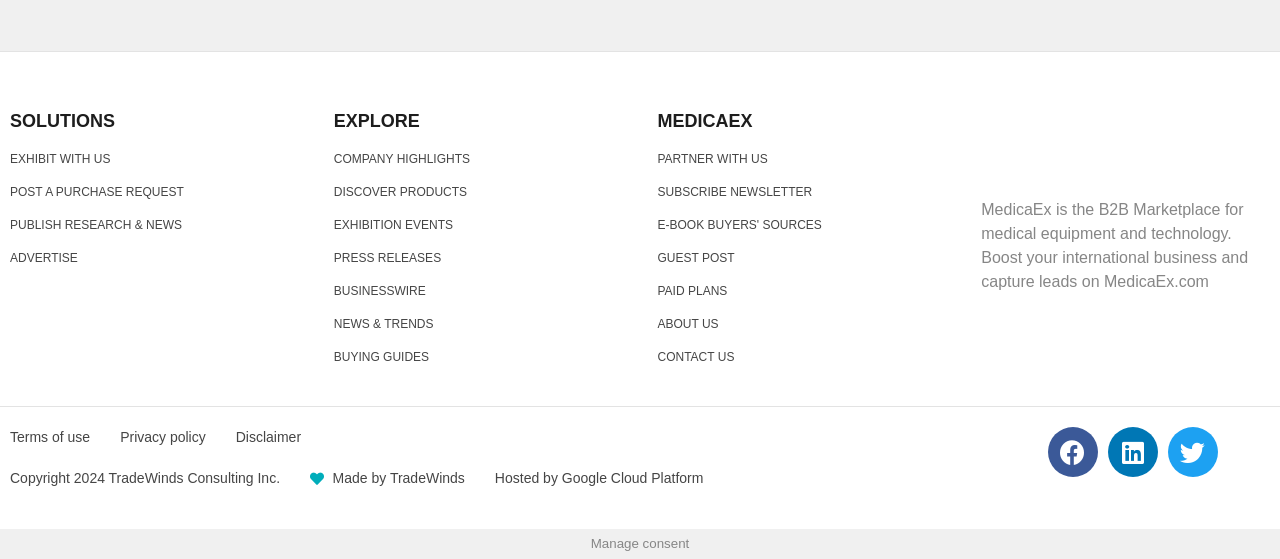Pinpoint the bounding box coordinates of the element you need to click to execute the following instruction: "Discover products". The bounding box should be represented by four float numbers between 0 and 1, in the format [left, top, right, bottom].

[0.261, 0.328, 0.365, 0.36]